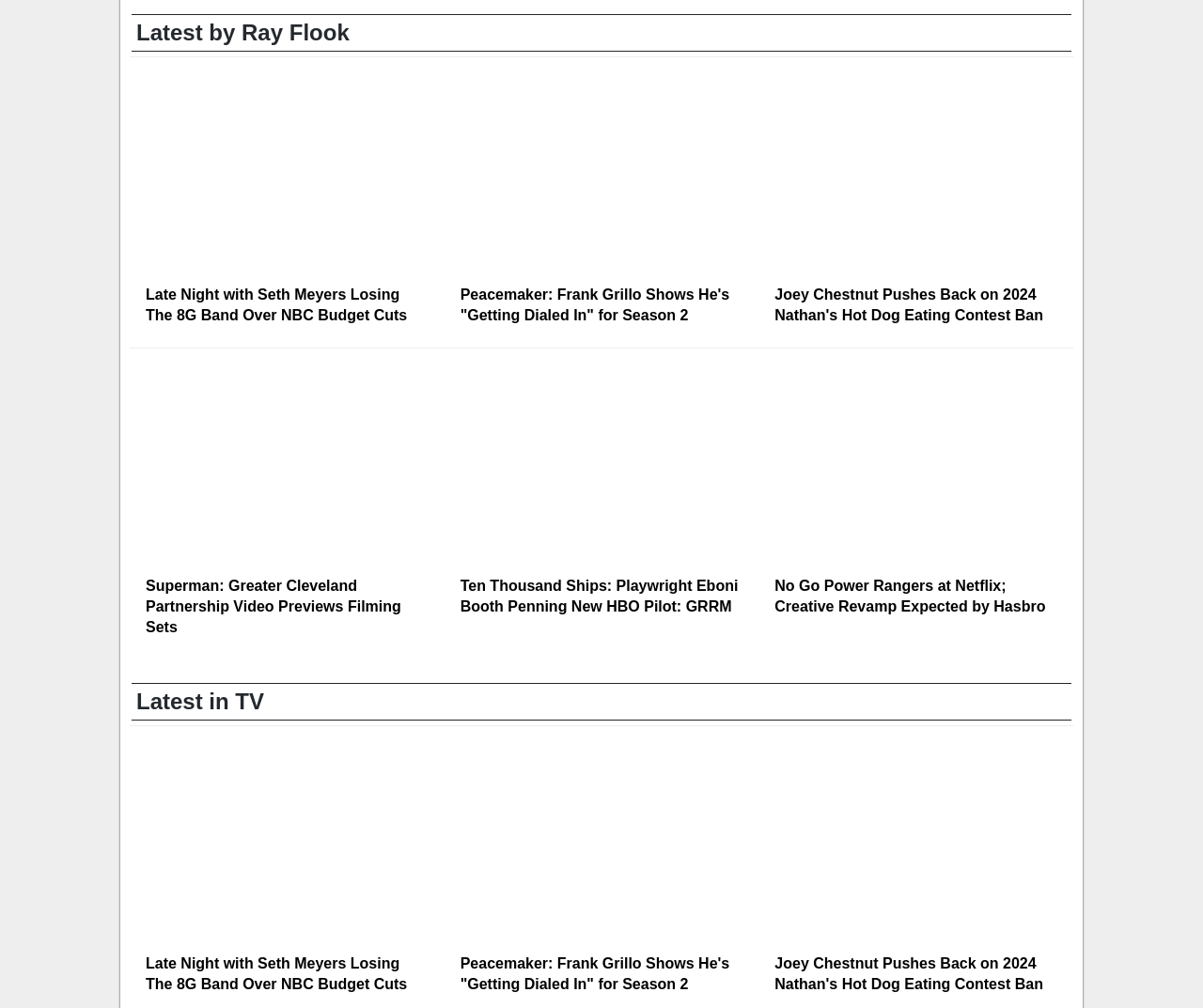Pinpoint the bounding box coordinates of the element that must be clicked to accomplish the following instruction: "View the image of Peacemaker". The coordinates should be in the format of four float numbers between 0 and 1, i.e., [left, top, right, bottom].

[0.412, 0.071, 0.588, 0.281]